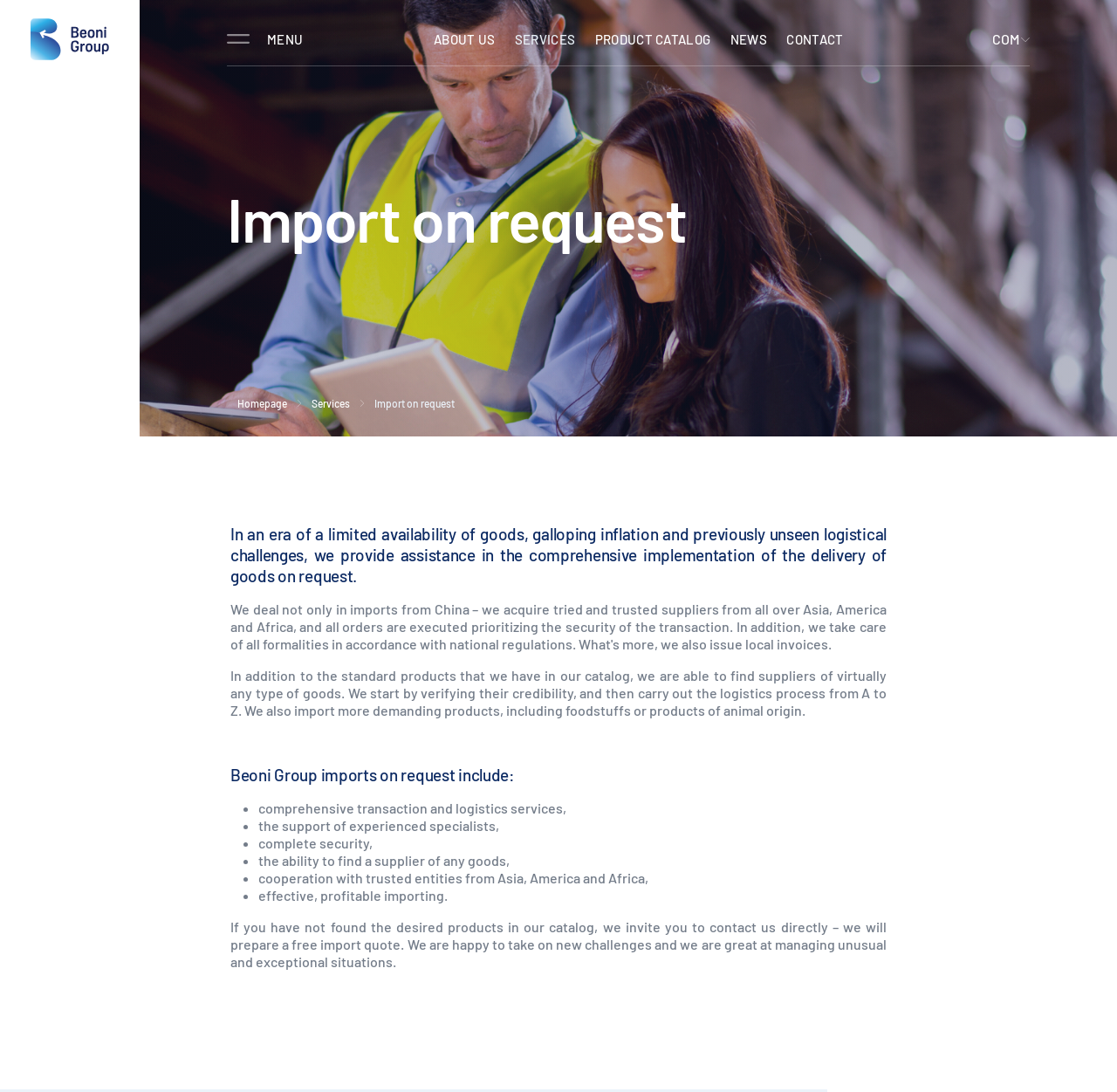What is the name of the company?
Refer to the image and give a detailed answer to the question.

The name of the company can be found in the top-left corner of the webpage, where it is written as 'Beoni Group' in a logo format, and also as a link with the same text.